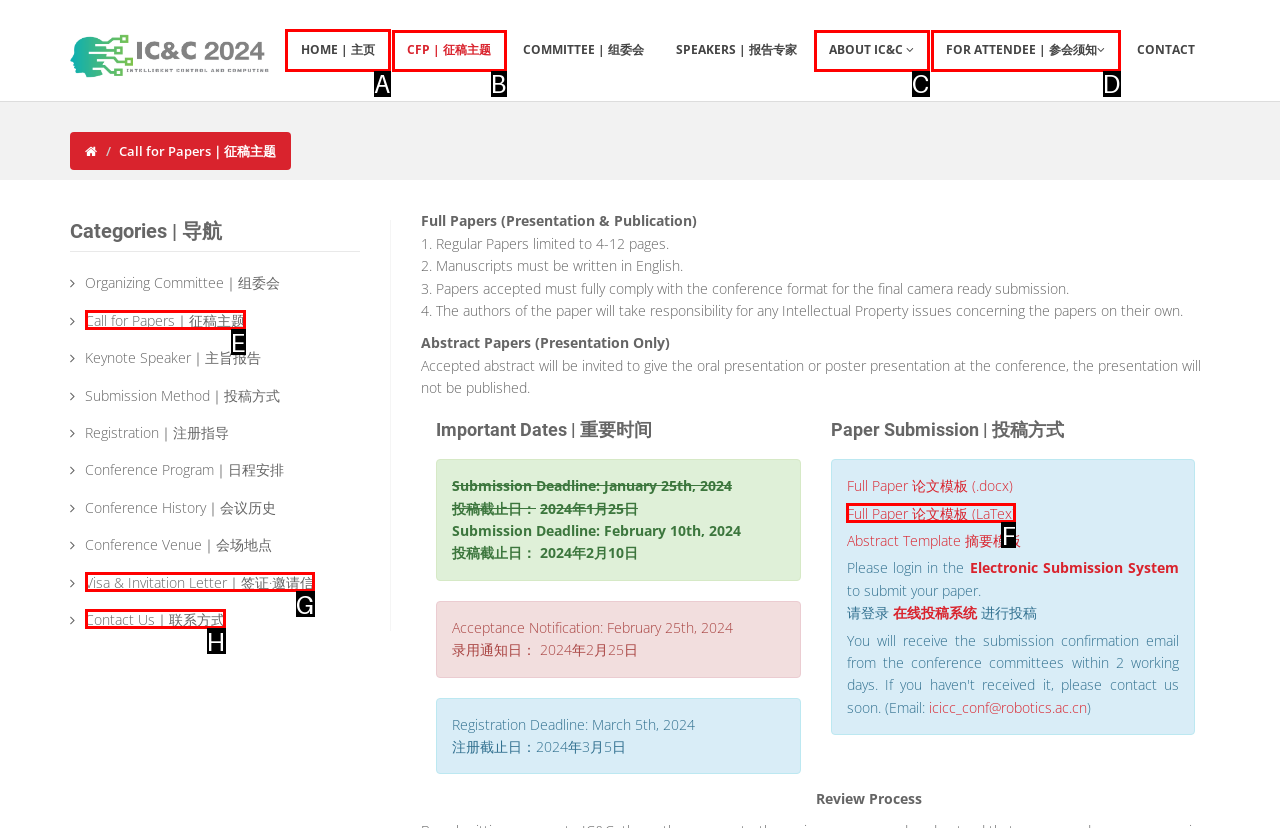Which choice should you pick to execute the task: Click HOME | 主页
Respond with the letter associated with the correct option only.

A